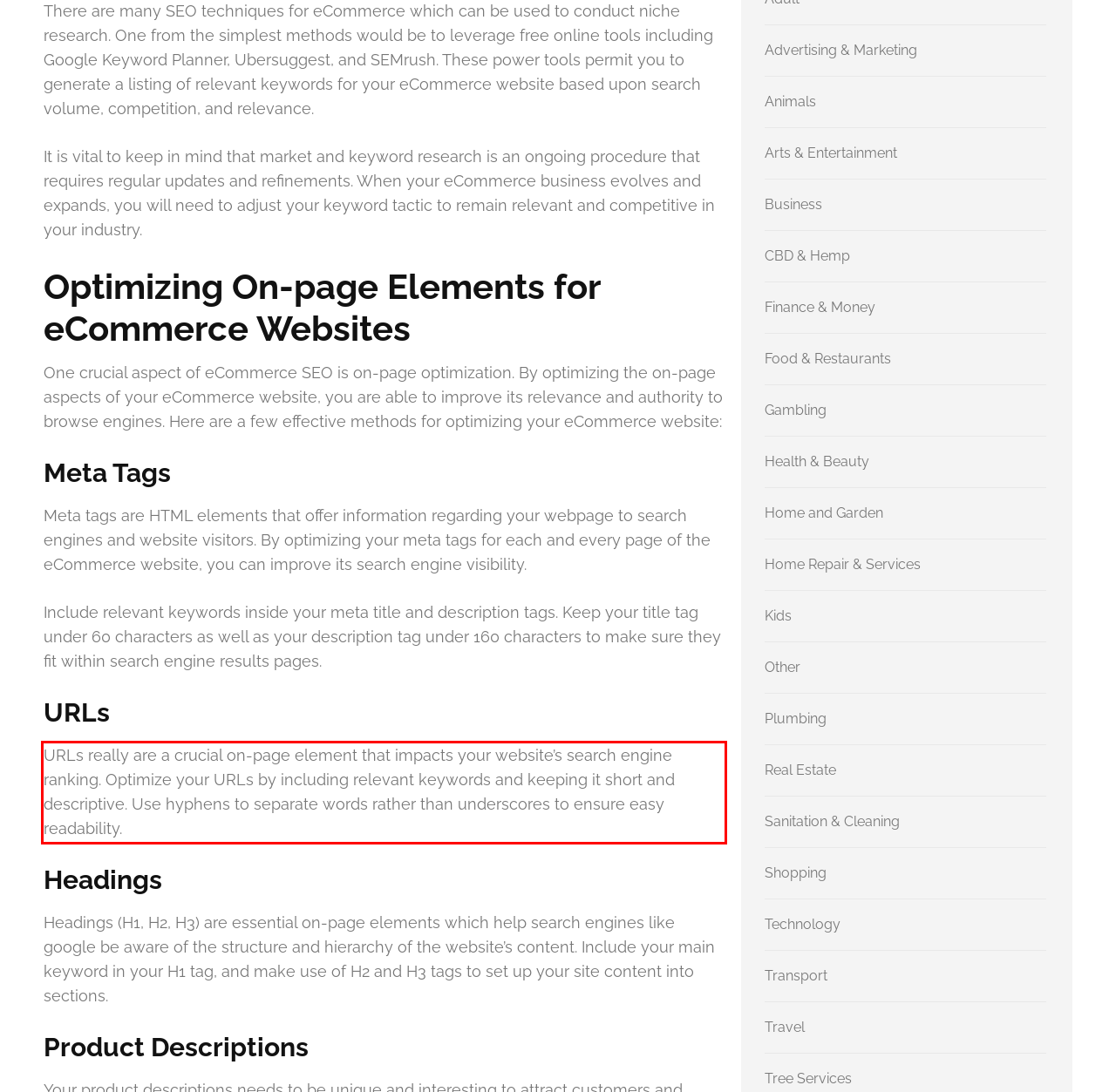You are provided with a screenshot of a webpage featuring a red rectangle bounding box. Extract the text content within this red bounding box using OCR.

URLs really are a crucial on-page element that impacts your website’s search engine ranking. Optimize your URLs by including relevant keywords and keeping it short and descriptive. Use hyphens to separate words rather than underscores to ensure easy readability.